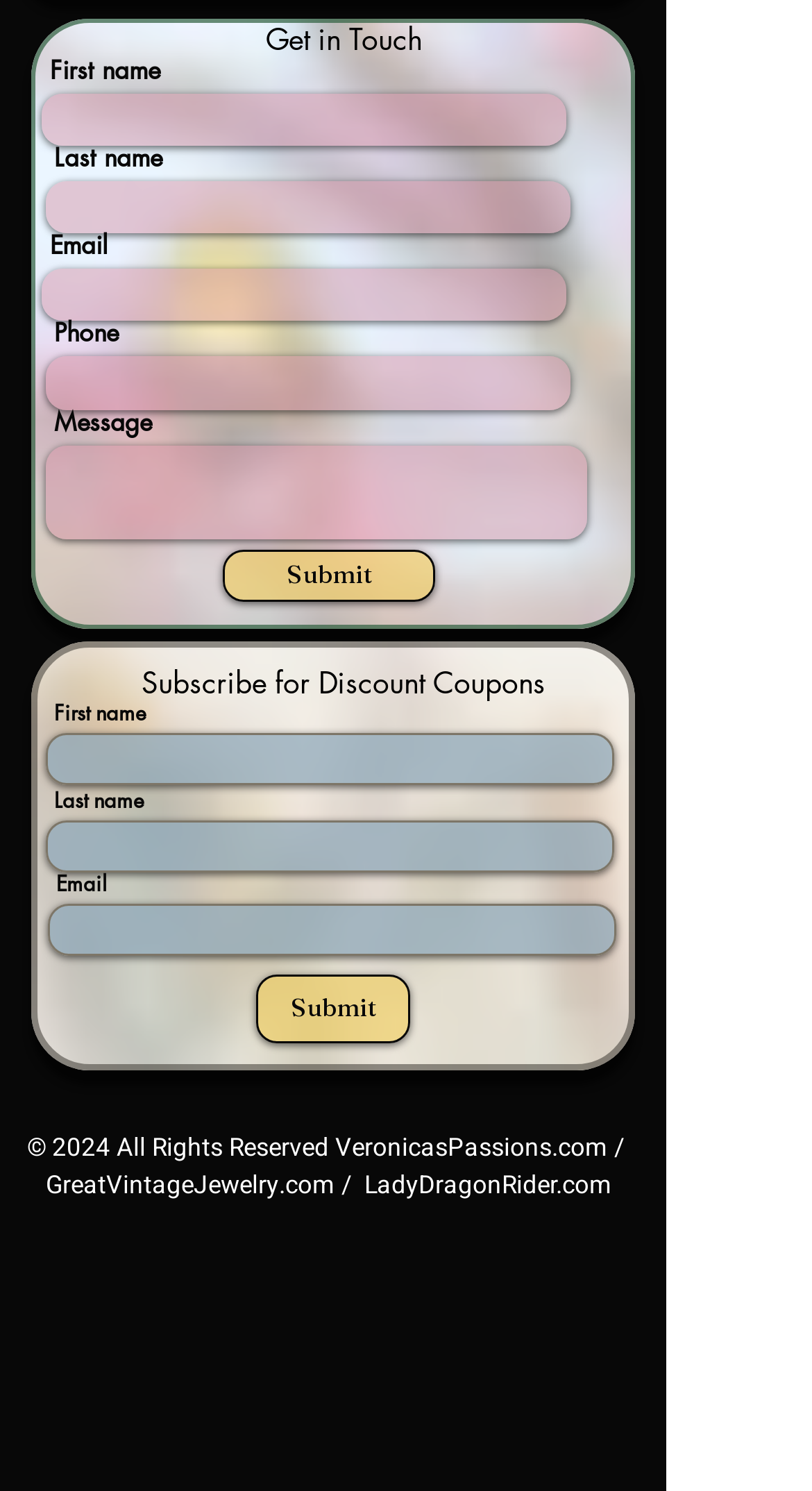How many social media links are there?
Please analyze the image and answer the question with as much detail as possible.

There are six social media links at the bottom of the webpage, including links to Pinterest, TikTok, Facebook, Instagram, LinkedIn, and an 'X' link, which may represent another social media platform or a way to close the social media section.